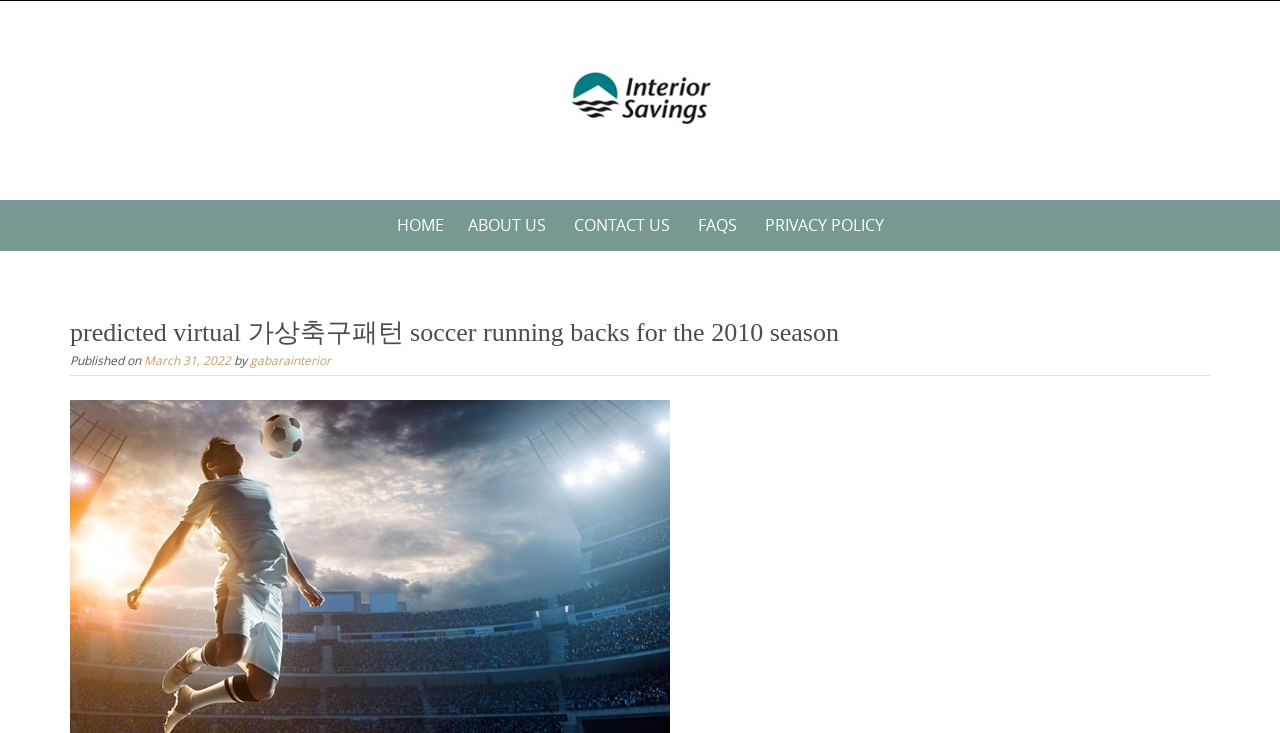Please identify the bounding box coordinates of the region to click in order to complete the given instruction: "Visit 'ABOUT US'". The coordinates should be four float numbers between 0 and 1, i.e., [left, top, right, bottom].

[0.356, 0.272, 0.436, 0.342]